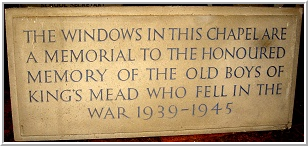Where is the plaque likely located?
Refer to the screenshot and answer in one word or phrase.

Within a chapel